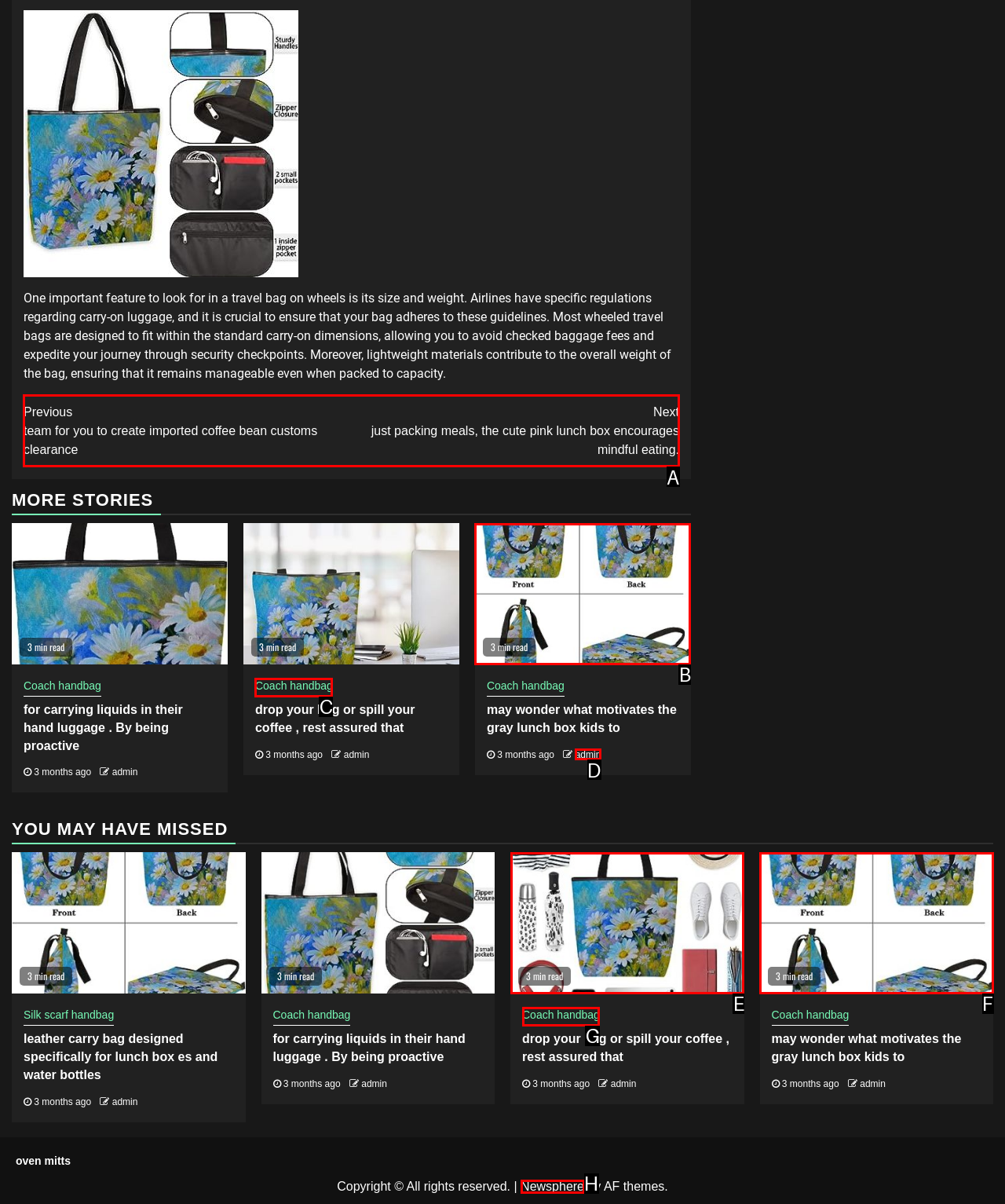Find the correct option to complete this instruction: Click 'Continue Reading'. Reply with the corresponding letter.

A